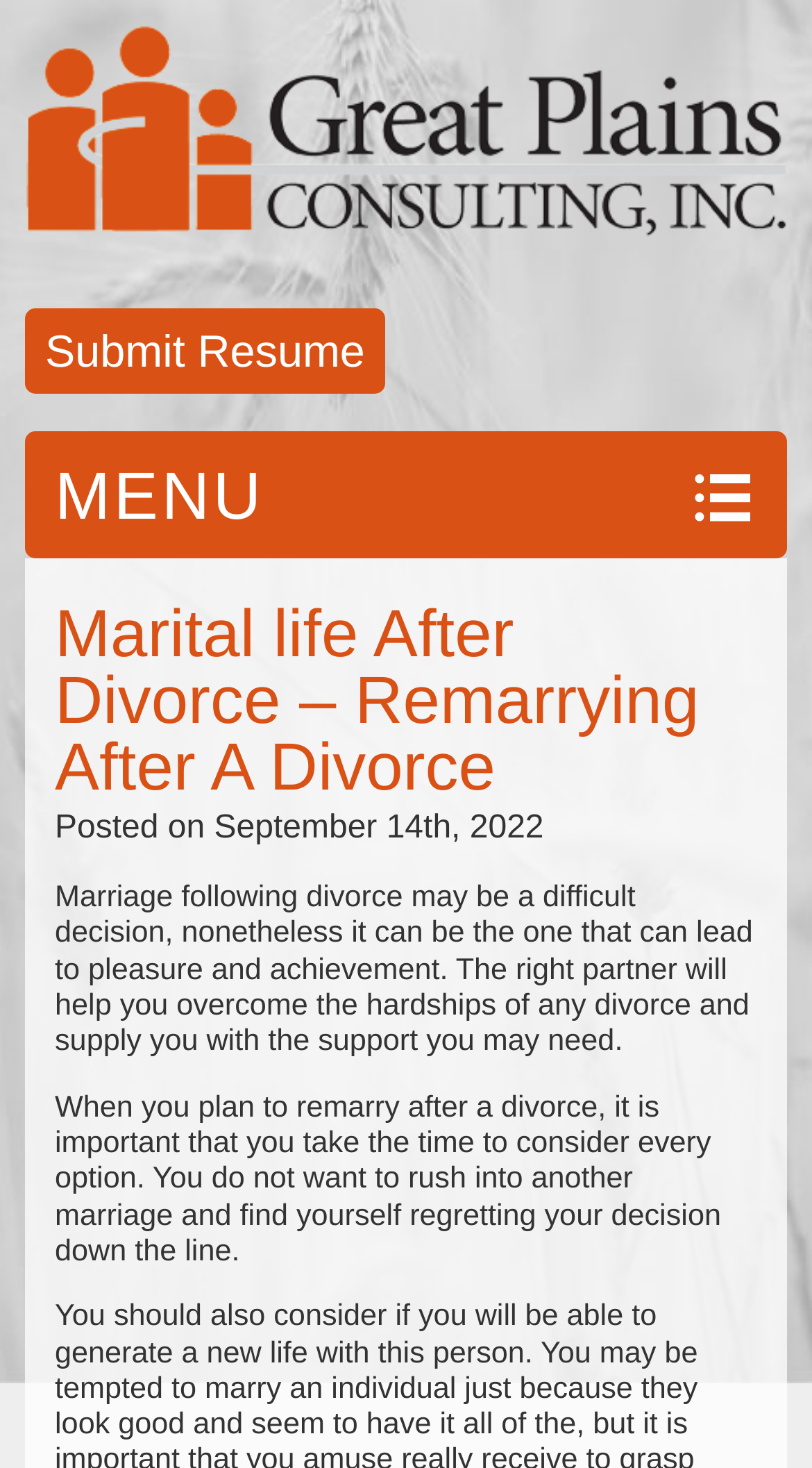What can the right partner help with after a divorce?
Deliver a detailed and extensive answer to the question.

According to the article, the right partner can help overcome the hardships of any divorce and provide the necessary support.